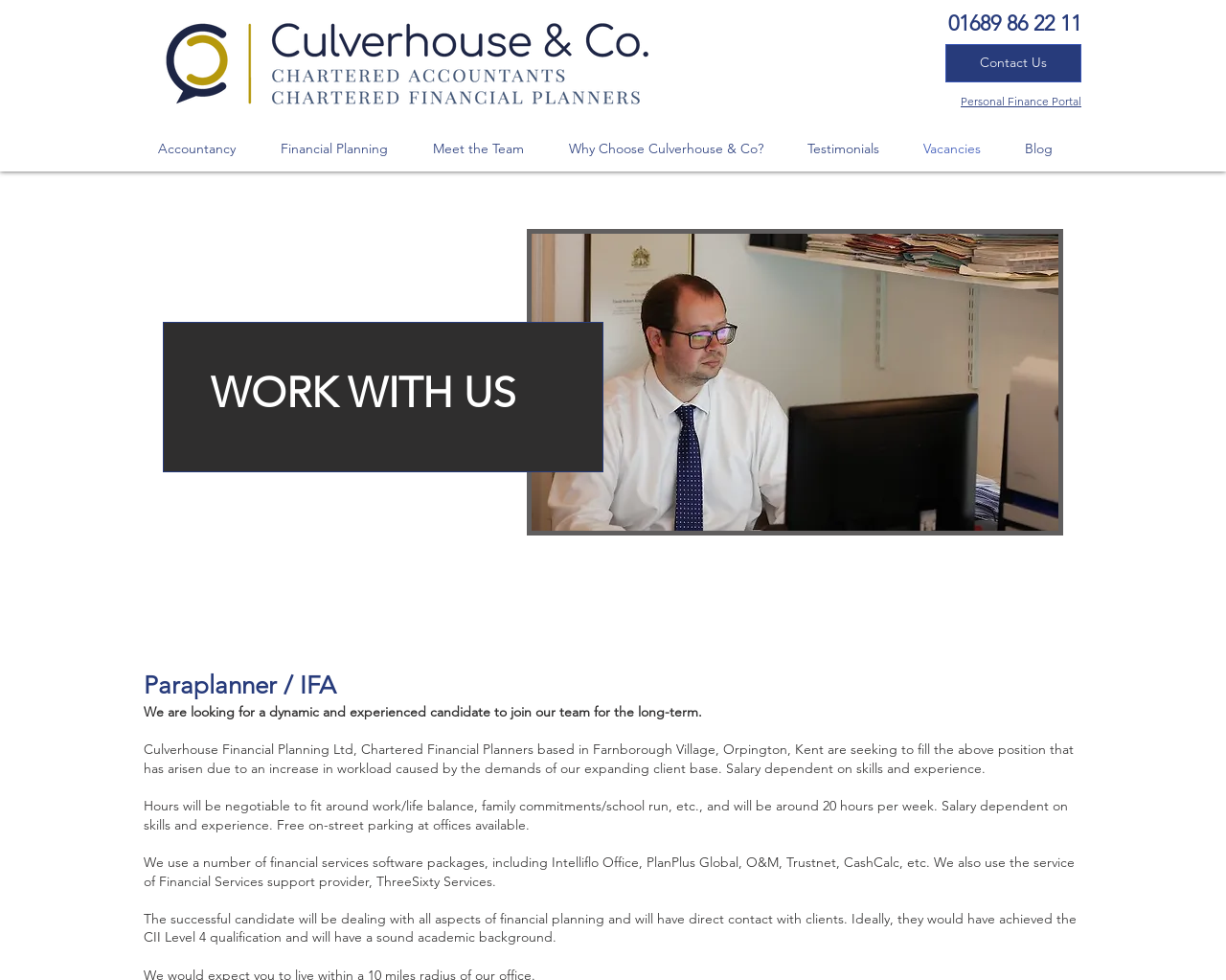What is the main title displayed on this webpage?

01689 86 22 11